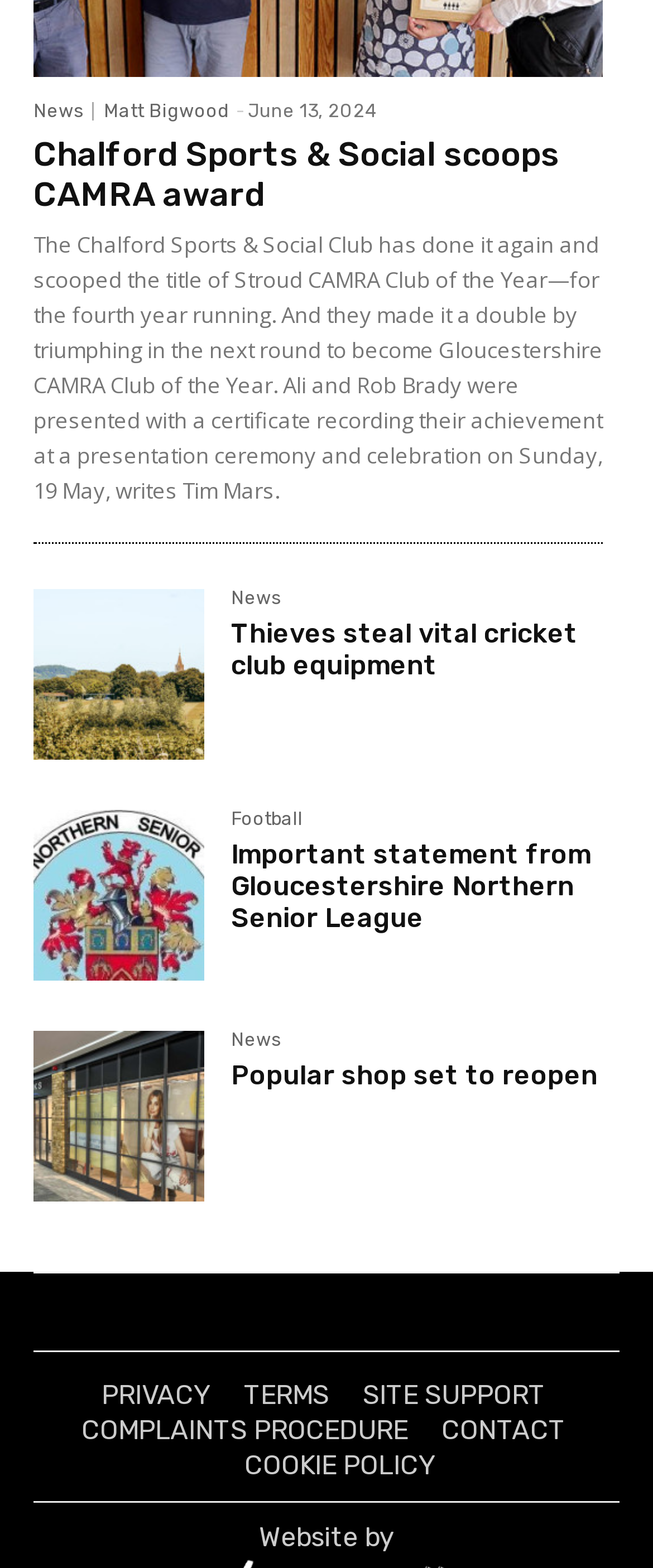What is the name of the news network?
Provide an in-depth and detailed answer to the question.

The answer can be found at the bottom of the webpage, where it is stated that the webpage is part of the Independent Community News Network.